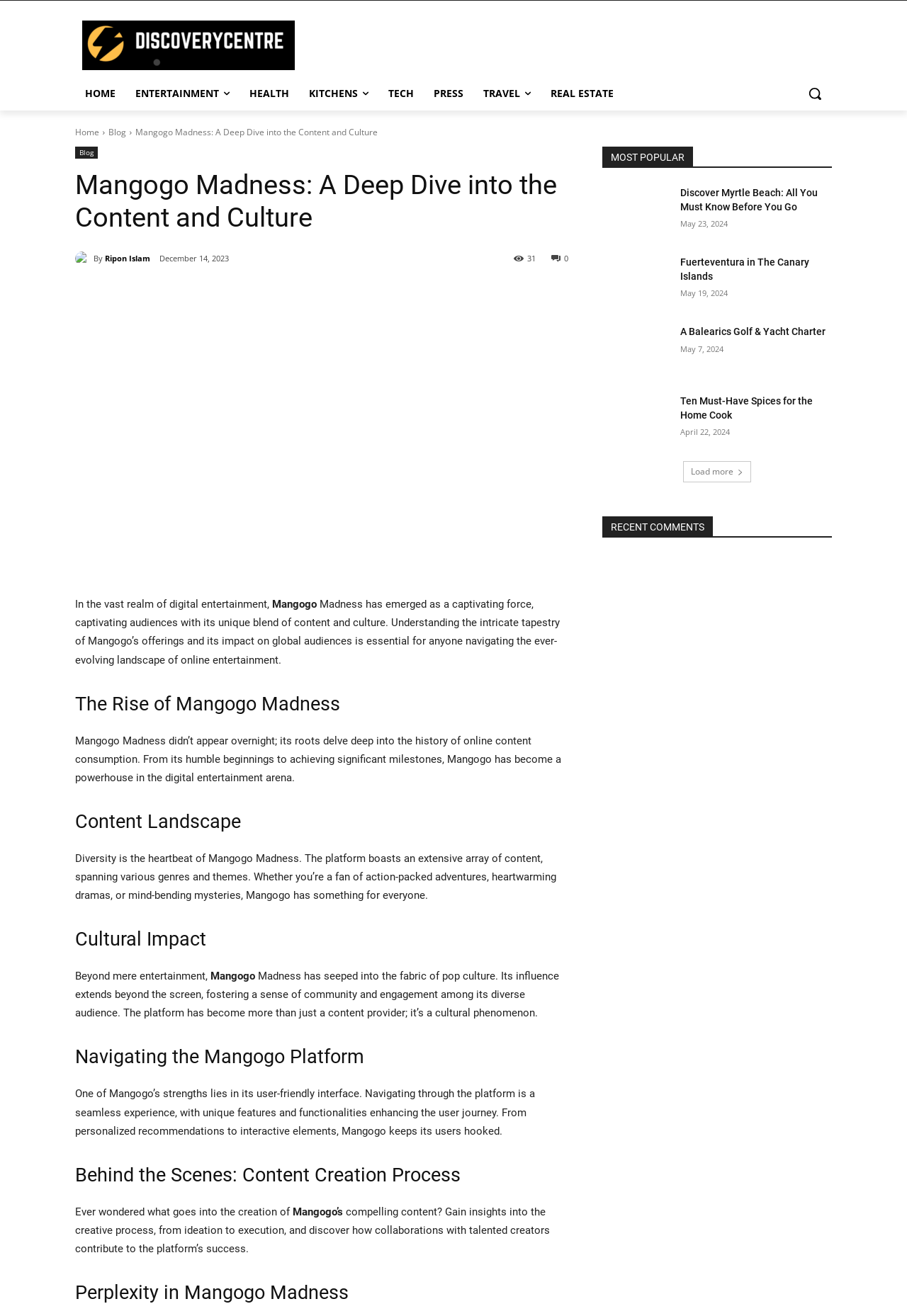Please identify the bounding box coordinates of the region to click in order to complete the given instruction: "Click the HOME link". The coordinates should be four float numbers between 0 and 1, i.e., [left, top, right, bottom].

[0.083, 0.058, 0.138, 0.084]